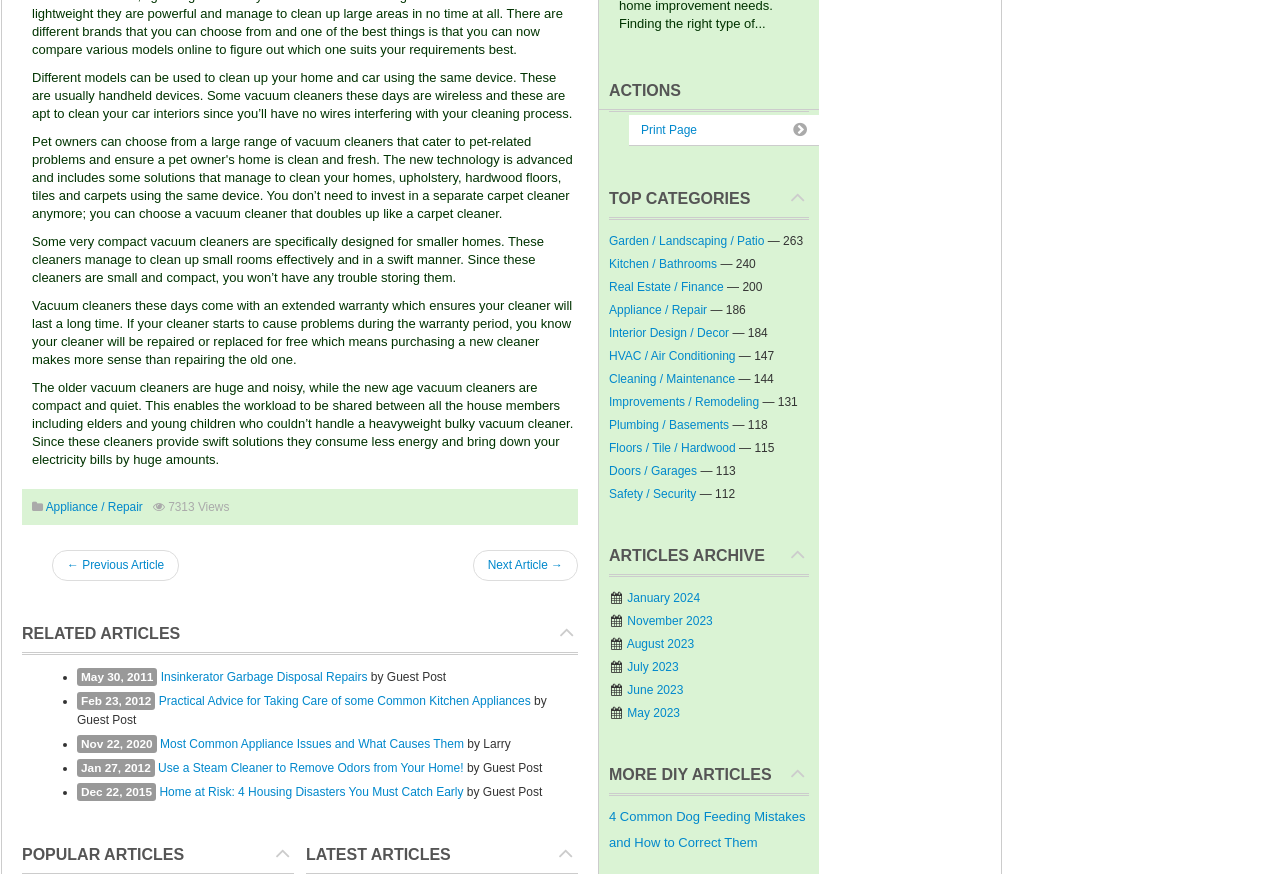Provide the bounding box coordinates in the format (top-left x, top-left y, bottom-right x, bottom-right y). All values are floating point numbers between 0 and 1. Determine the bounding box coordinate of the UI element described as: August 2023

[0.49, 0.729, 0.542, 0.745]